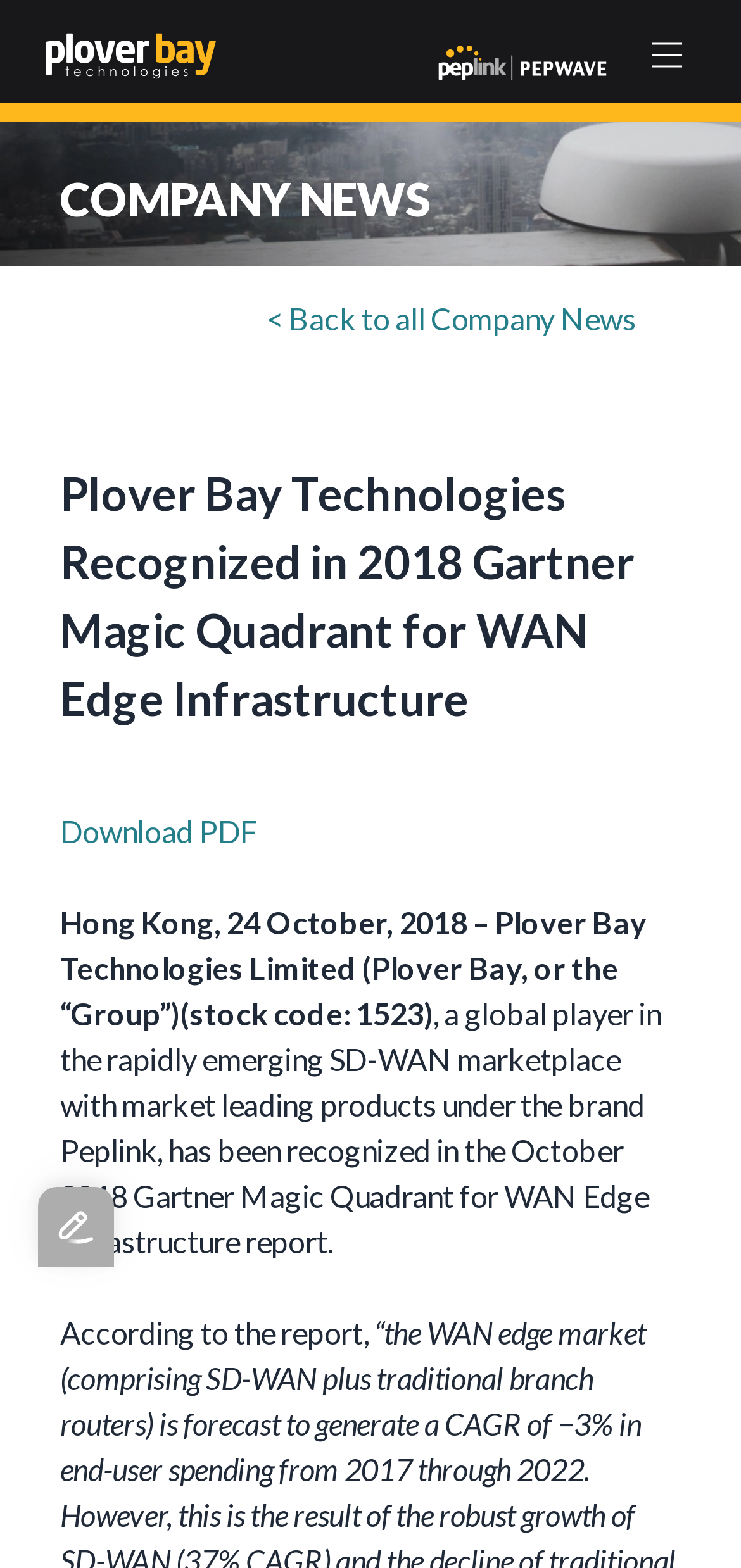What is the name of the report mentioned in the article?
Using the information presented in the image, please offer a detailed response to the question.

The name of the report can be found in the text ', a global player in the rapidly emerging SD-WAN marketplace with market leading products under the brand Peplink, has been recognized in the October 2018 Gartner Magic Quadrant for WAN Edge Infrastructure report.' which is located below the main heading.